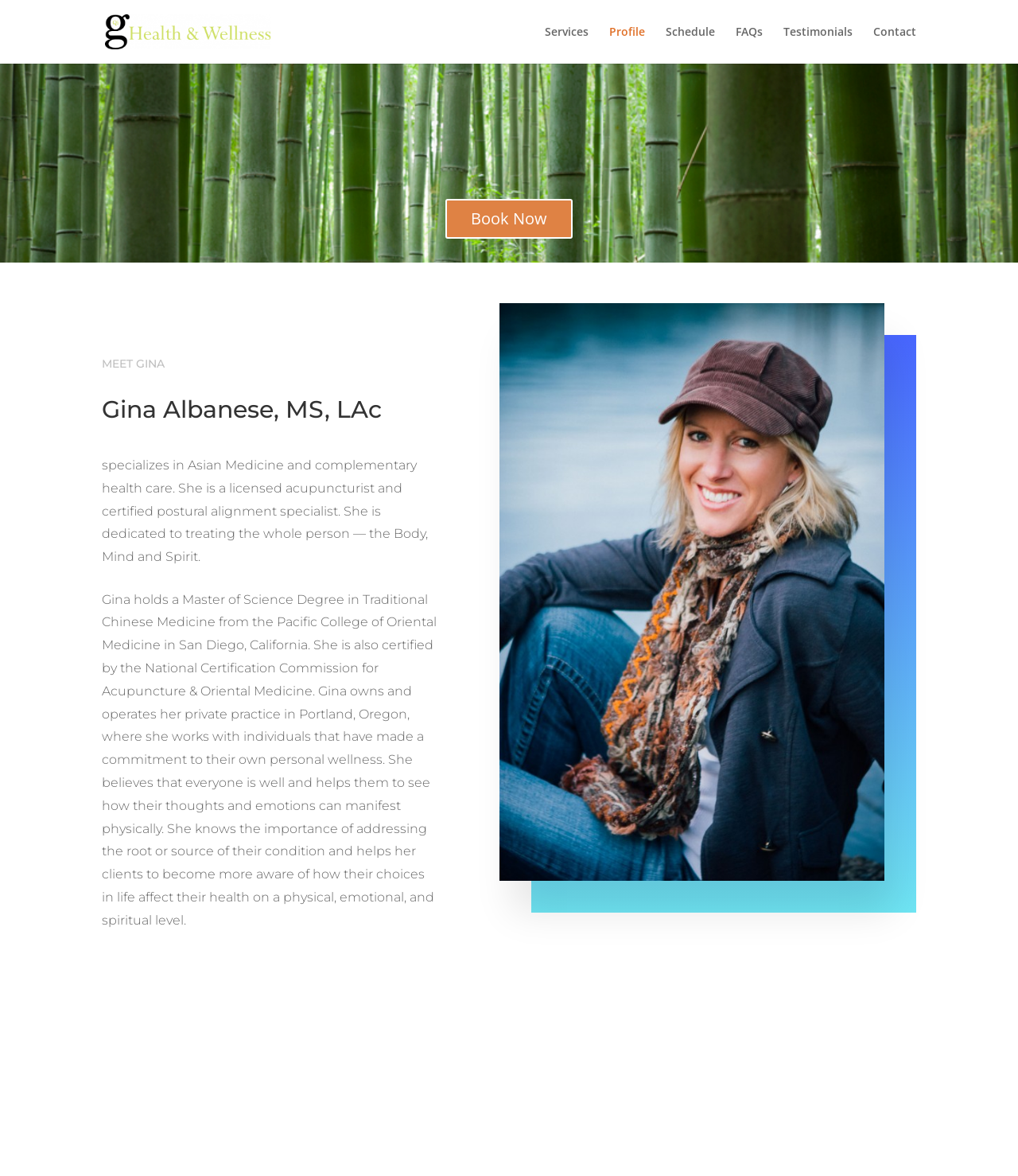Determine the bounding box coordinates of the section to be clicked to follow the instruction: "Check Testimonials". The coordinates should be given as four float numbers between 0 and 1, formatted as [left, top, right, bottom].

[0.77, 0.022, 0.838, 0.054]